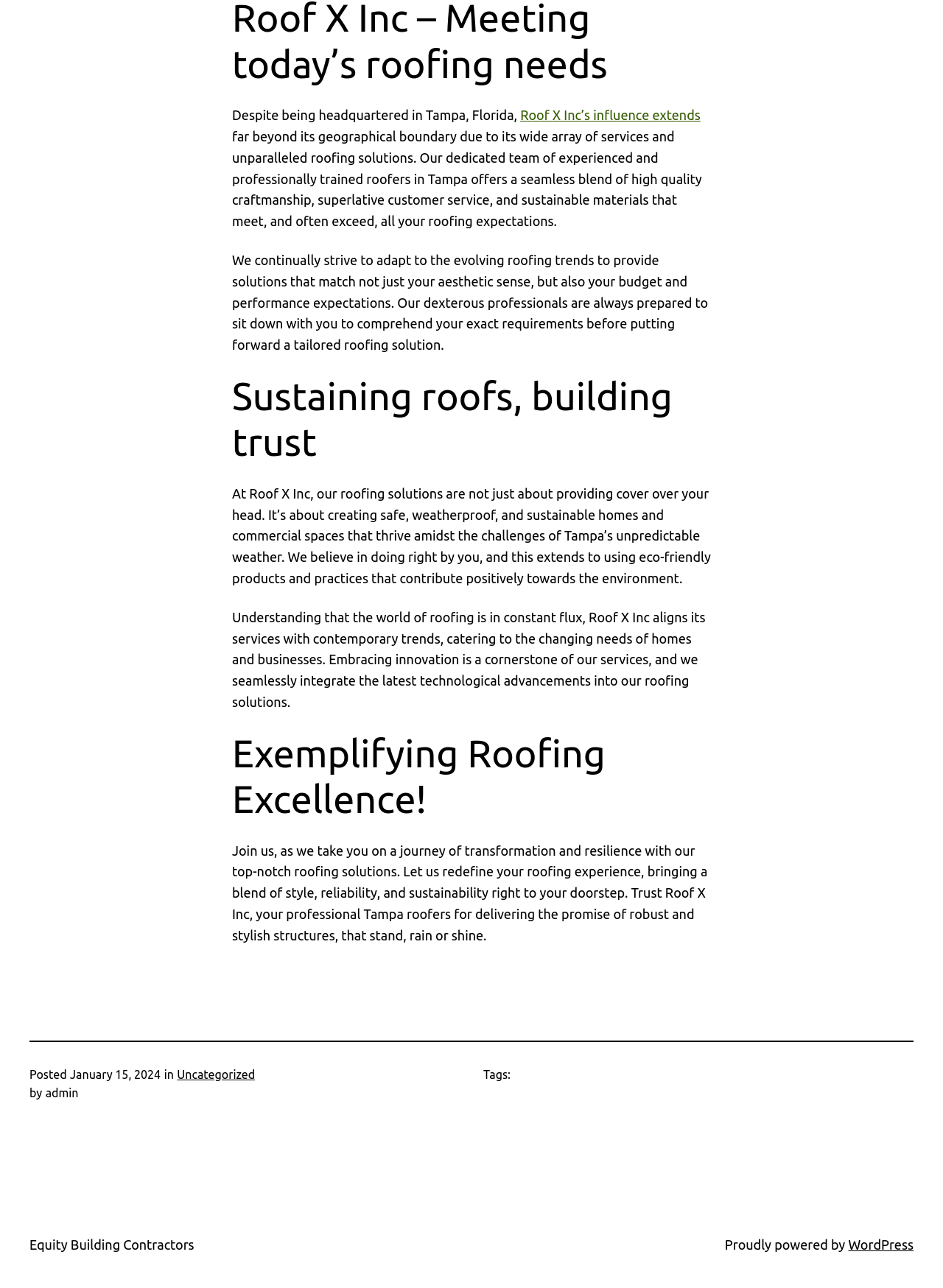Given the element description "Equity Building Contractors" in the screenshot, predict the bounding box coordinates of that UI element.

[0.031, 0.961, 0.206, 0.972]